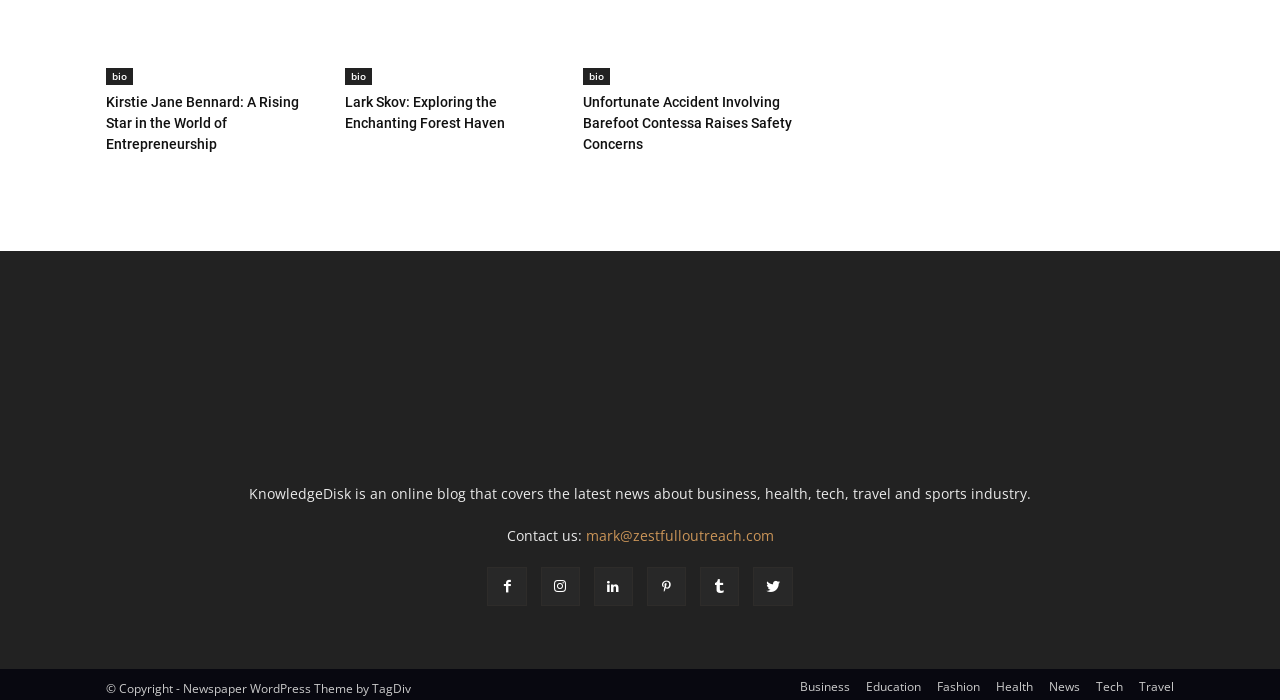What is the name of the online blog?
Based on the visual information, provide a detailed and comprehensive answer.

I found the name of the online blog in the StaticText element with the text 'KnowledgeDisk is an online blog that covers the latest news about business, health, tech, travel and sports industry.' The name of the blog is 'KnowledgeDisk'.